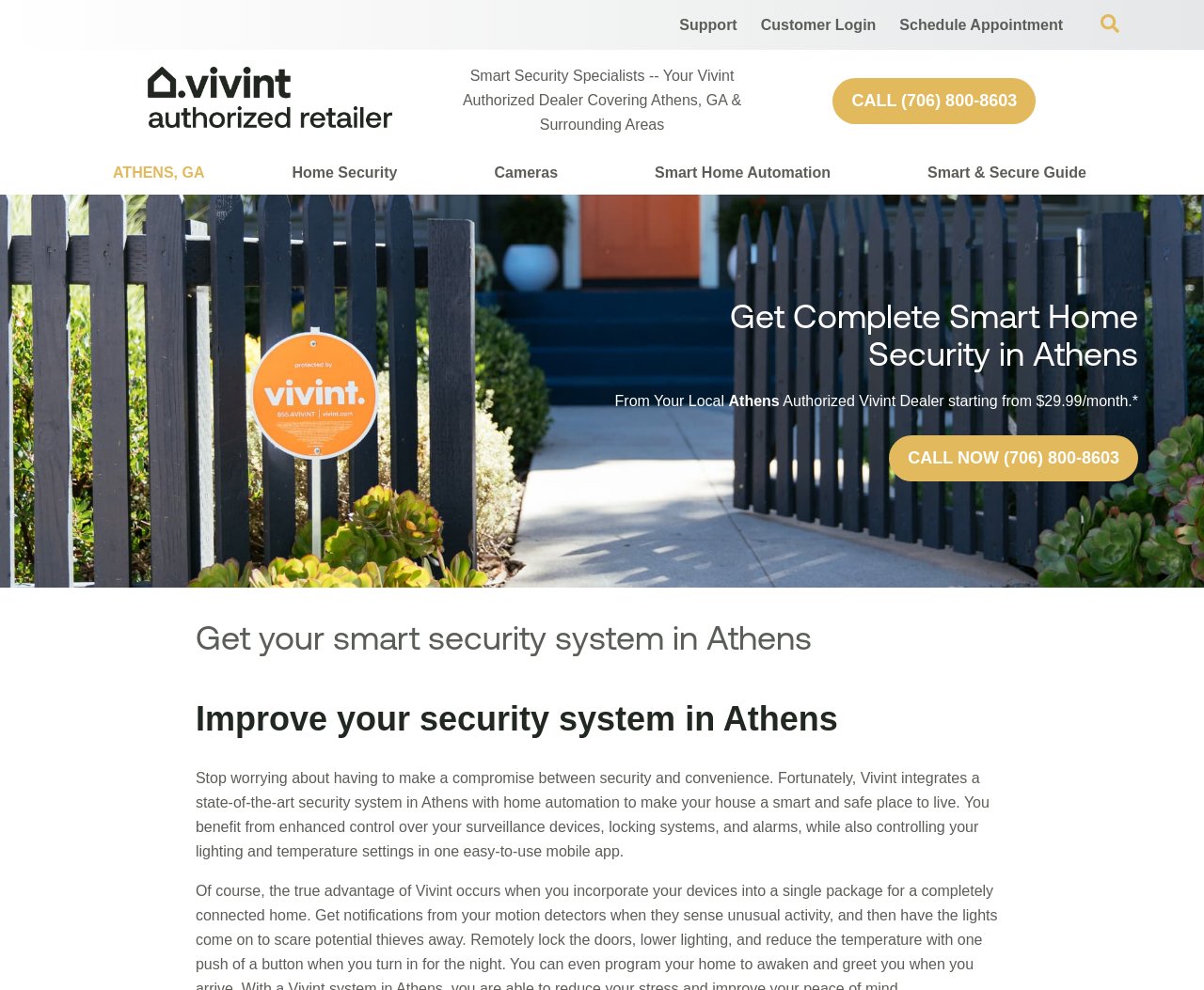How can I contact Vivint for an appointment?
Look at the image and construct a detailed response to the question.

I found the answer by looking at the link element 'CALL (706) 800-8603' located at [0.692, 0.078, 0.86, 0.125] and also at [0.738, 0.44, 0.945, 0.486] which provides the phone number to contact Vivint for an appointment.